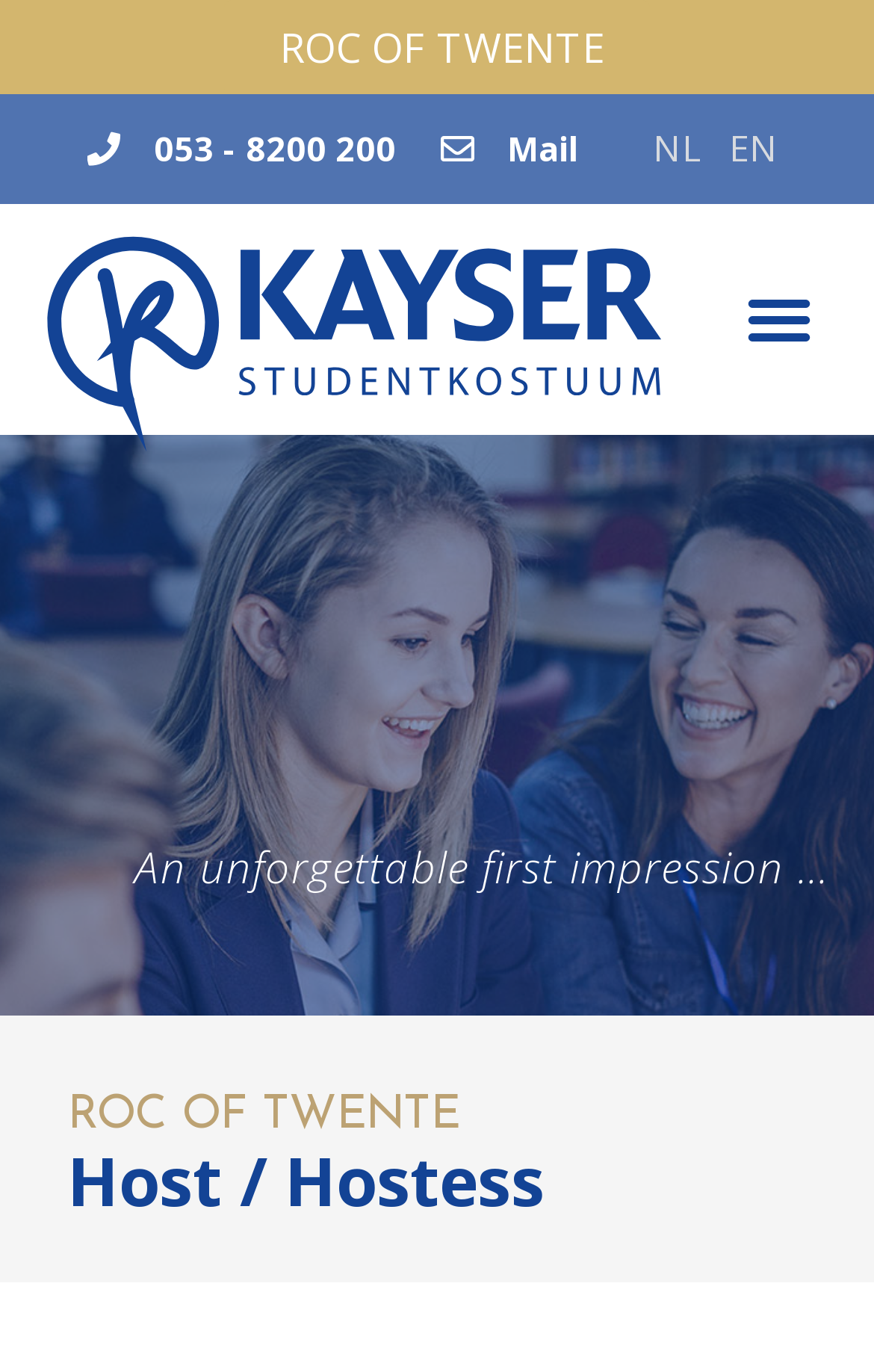Create a detailed narrative of the webpage’s visual and textual elements.

The webpage appears to be related to a student uniform for a hospitality training program at ROC van Twente in Almelo. 

At the top left of the page, there is a button with the text "ROC OF TWENTE". To the right of this button, there are four links: "053 - 8200 200", "Mail", "NL", and "EN", which are likely navigation links or language options. 

Below these links, there is a large button with no text, which may be a logo or an image. To the right of this button, there is a menu toggle button that is currently not expanded. 

In the middle of the page, there is a heading that reads "Host / Hostess", which suggests that the page is focused on the uniform for hospitality students. Below this heading, there is a paragraph of text that starts with "An unforgettable first impression...", which may be a description of the importance of a good uniform. 

At the bottom of the page, there is another instance of the text "ROC OF TWENTE", which may be a footer or a copyright notice.